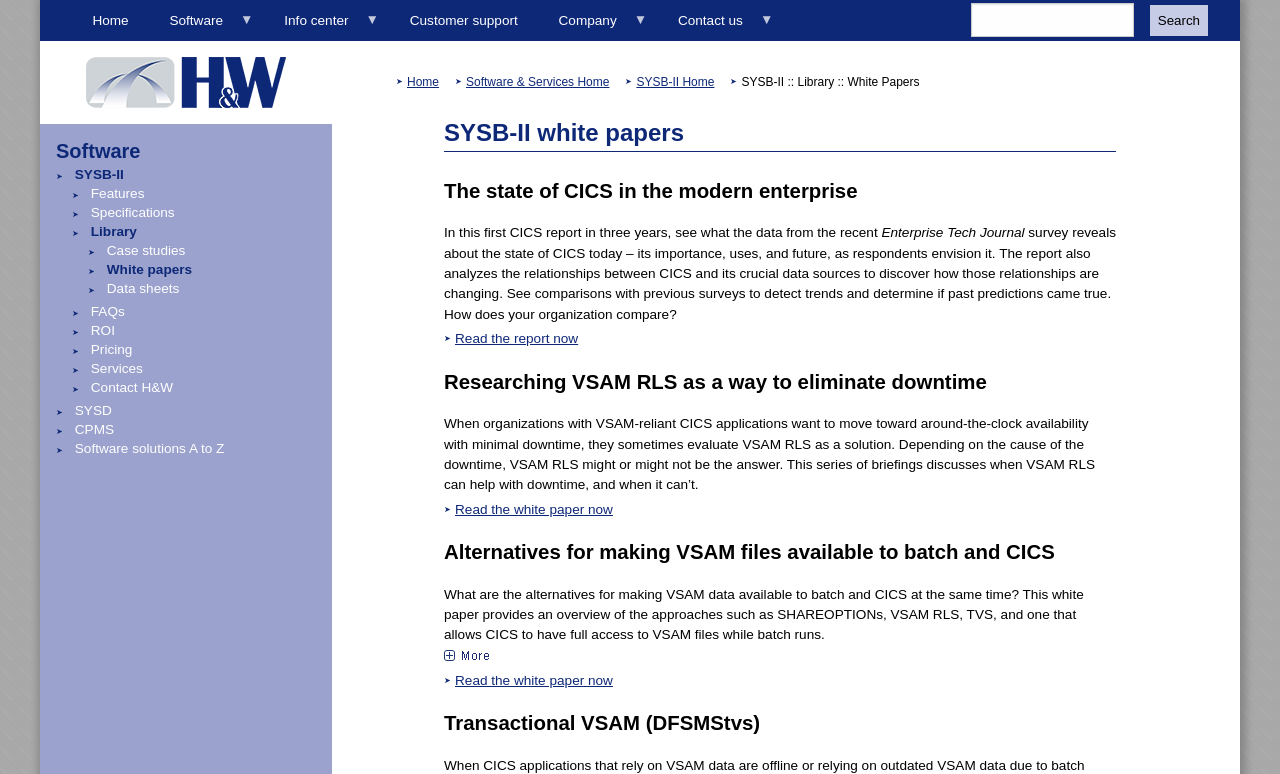What is the topic of the first white paper?
Answer the question with as much detail as possible.

The first white paper, titled 'The state of CICS in the modern enterprise', discusses the current state of CICS in modern enterprises, including its importance, uses, and future trends. The white paper also analyzes the relationships between CICS and its crucial data sources to discover how those relationships are changing.